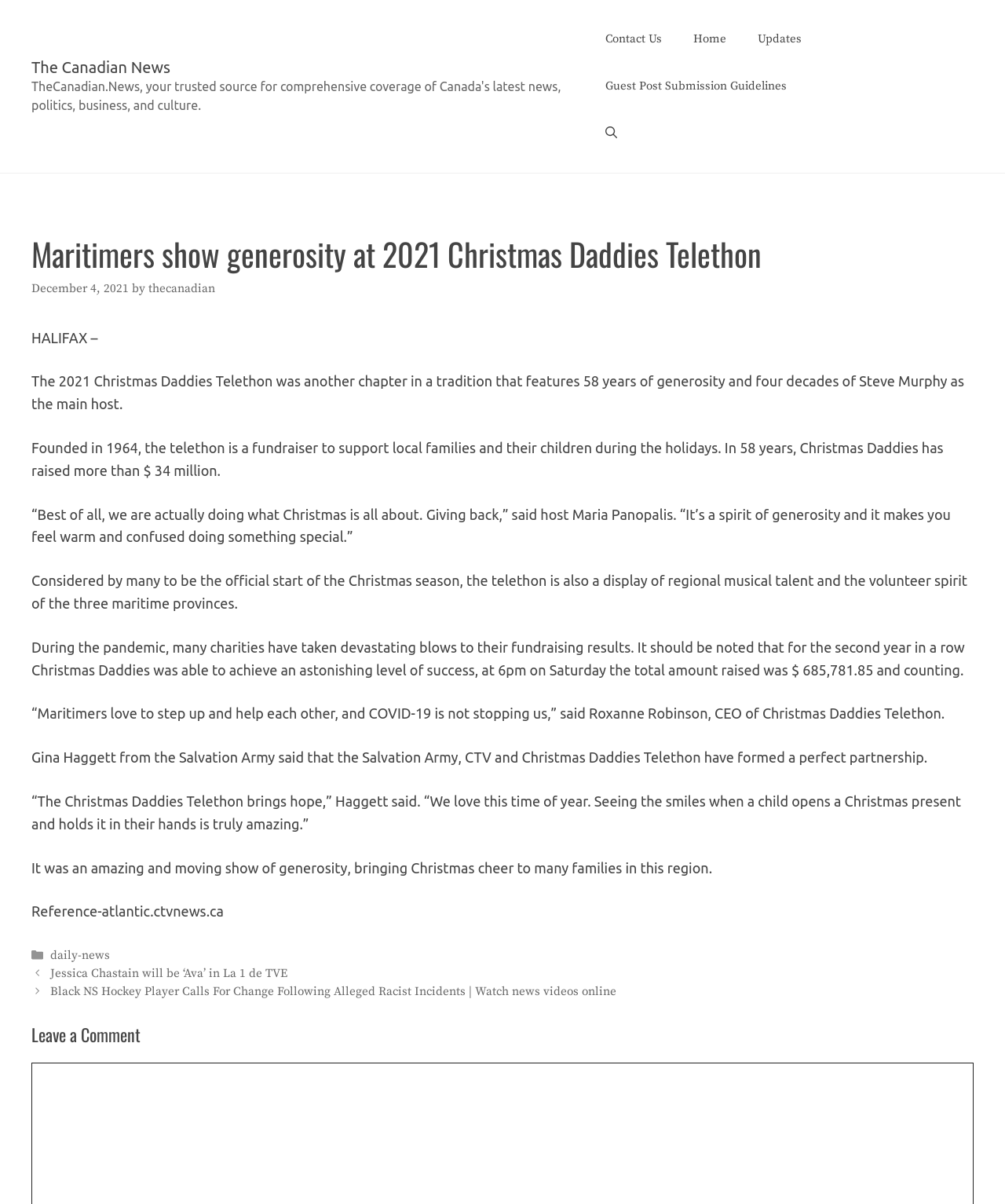Using the details from the image, please elaborate on the following question: Who is the host of the Christmas Daddies Telethon?

I found the hosts of the Christmas Daddies Telethon by reading the article content, which mentions Steve Murphy as the main host and Maria Panopalis as a host.